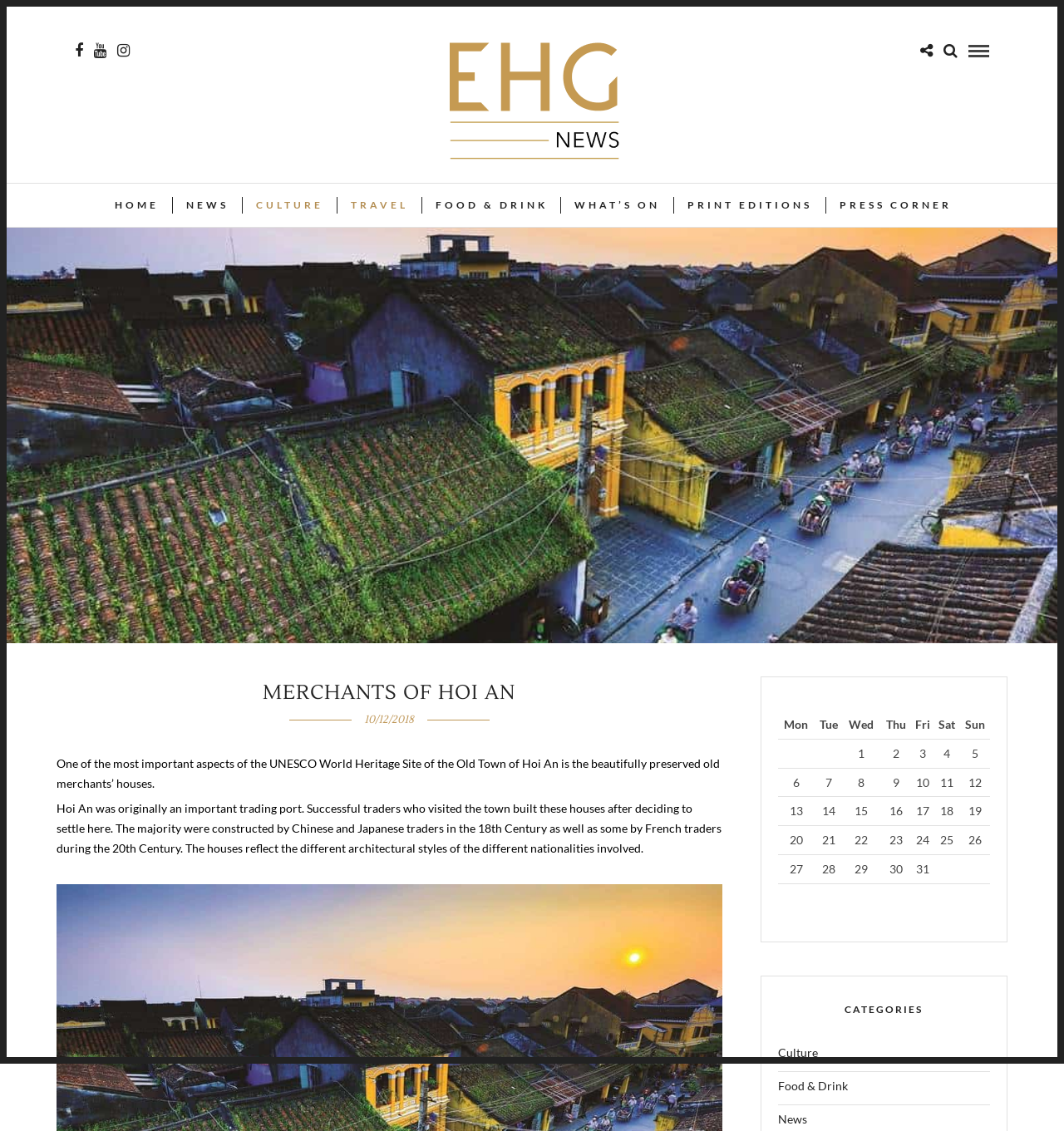Locate the bounding box coordinates of the clickable part needed for the task: "Click the HOME link".

[0.096, 0.174, 0.159, 0.189]